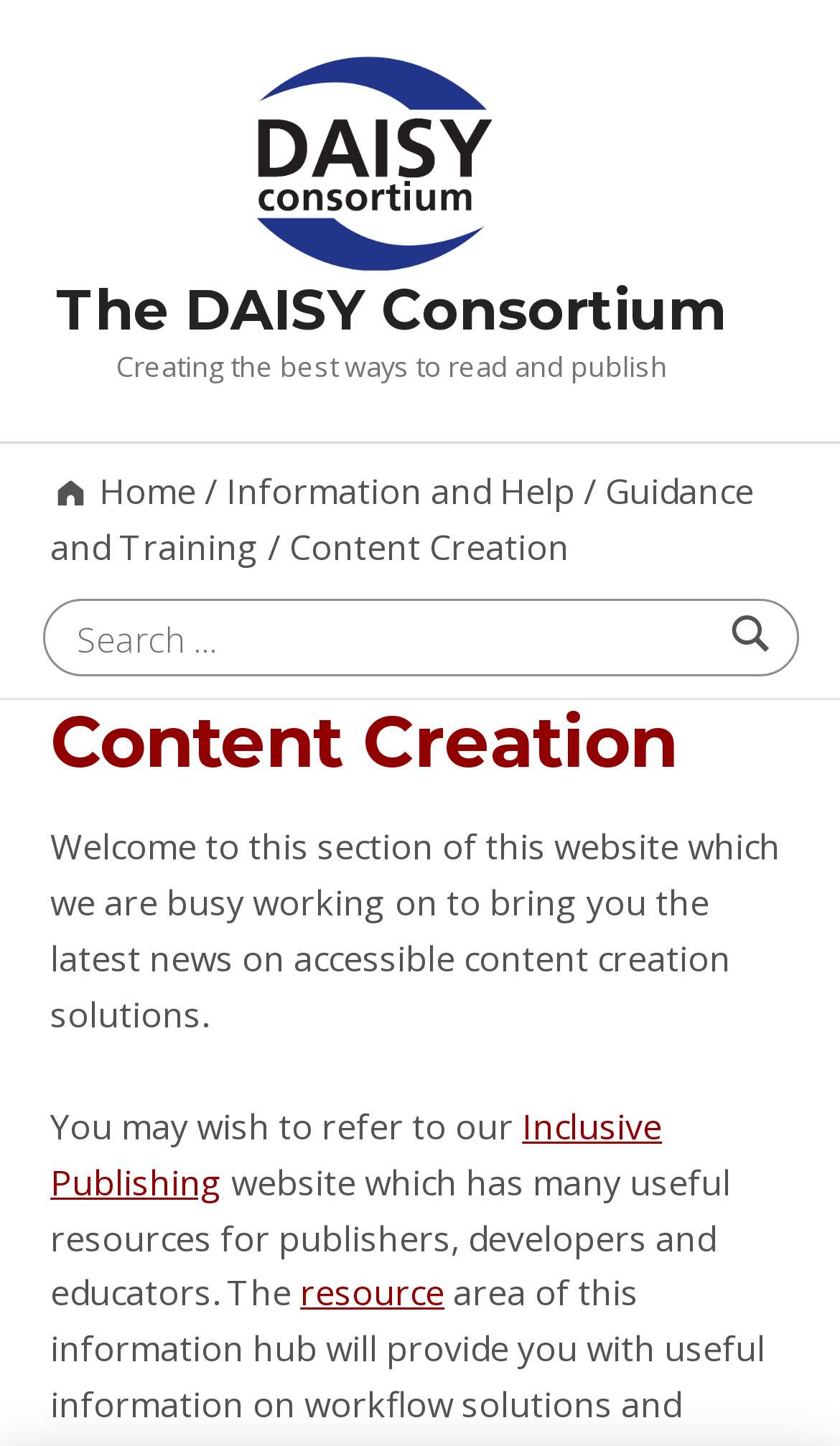Give an extensive and precise description of the webpage.

This webpage is about content creation solutions, specifically accessible content creation. At the top left, there is a DAISY logo, which is an image linked to the DAISY Consortium. Next to the logo, there is a link to the consortium's website. Below the logo, there is a brief description of the consortium's mission, "Creating the best ways to read and publish".

On the top right, there is a navigation menu, also known as breadcrumbs, which includes links to "Home", "Information and Help", "Guidance and Training", and "Content Creation". Below the navigation menu, there is a search bar with a search button and a label "Search for:".

The main content of the webpage is divided into sections. The first section has a heading "Content Creation" and a paragraph of text that welcomes users to the section, which is currently under development to provide the latest news on accessible content creation solutions. The paragraph also mentions that users may wish to refer to the "Inclusive Publishing" website, which has many useful resources for publishers, developers, and educators. There is also a link to a "resource" page.